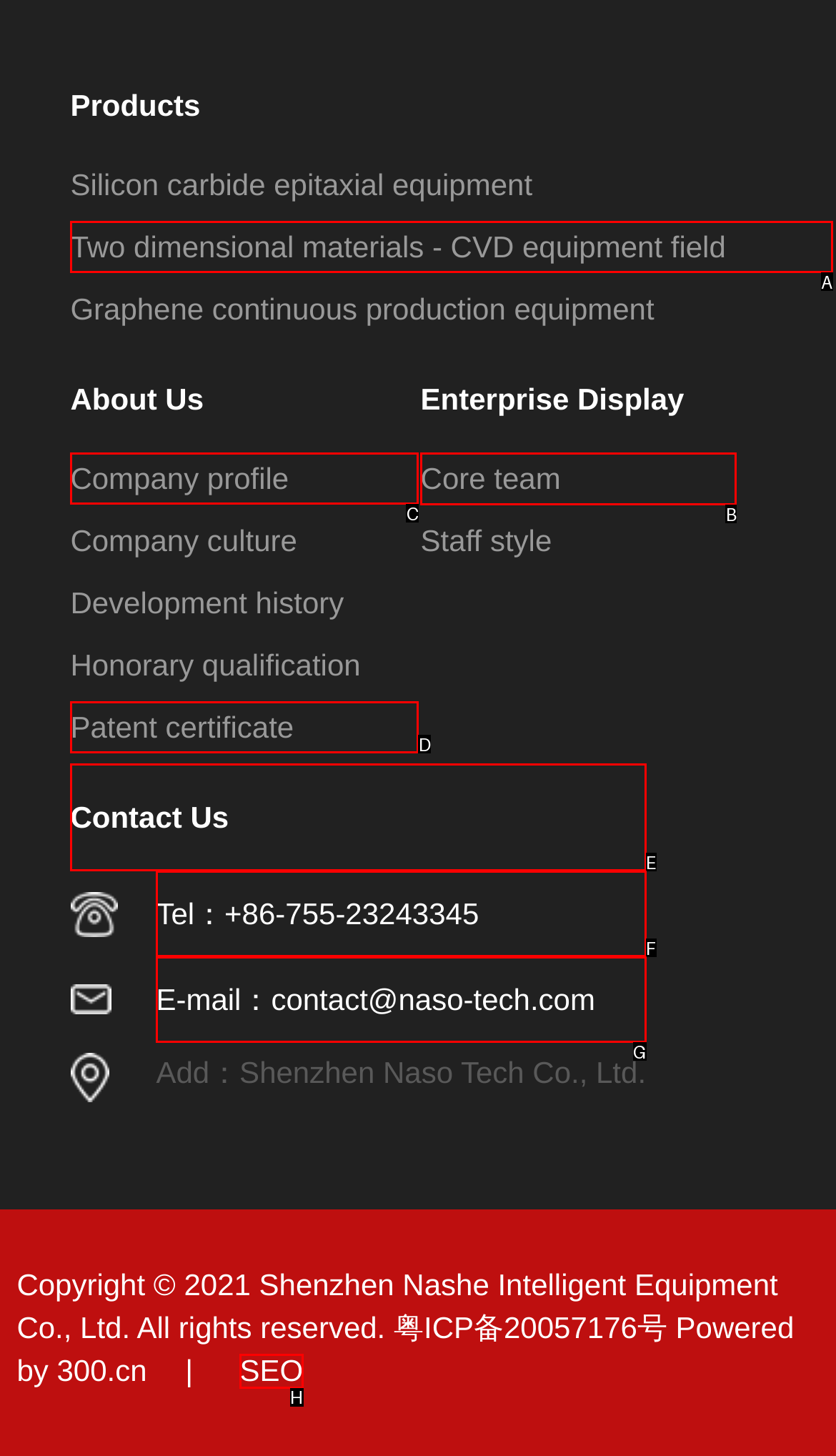Select the letter of the element you need to click to complete this task: View core team
Answer using the letter from the specified choices.

B